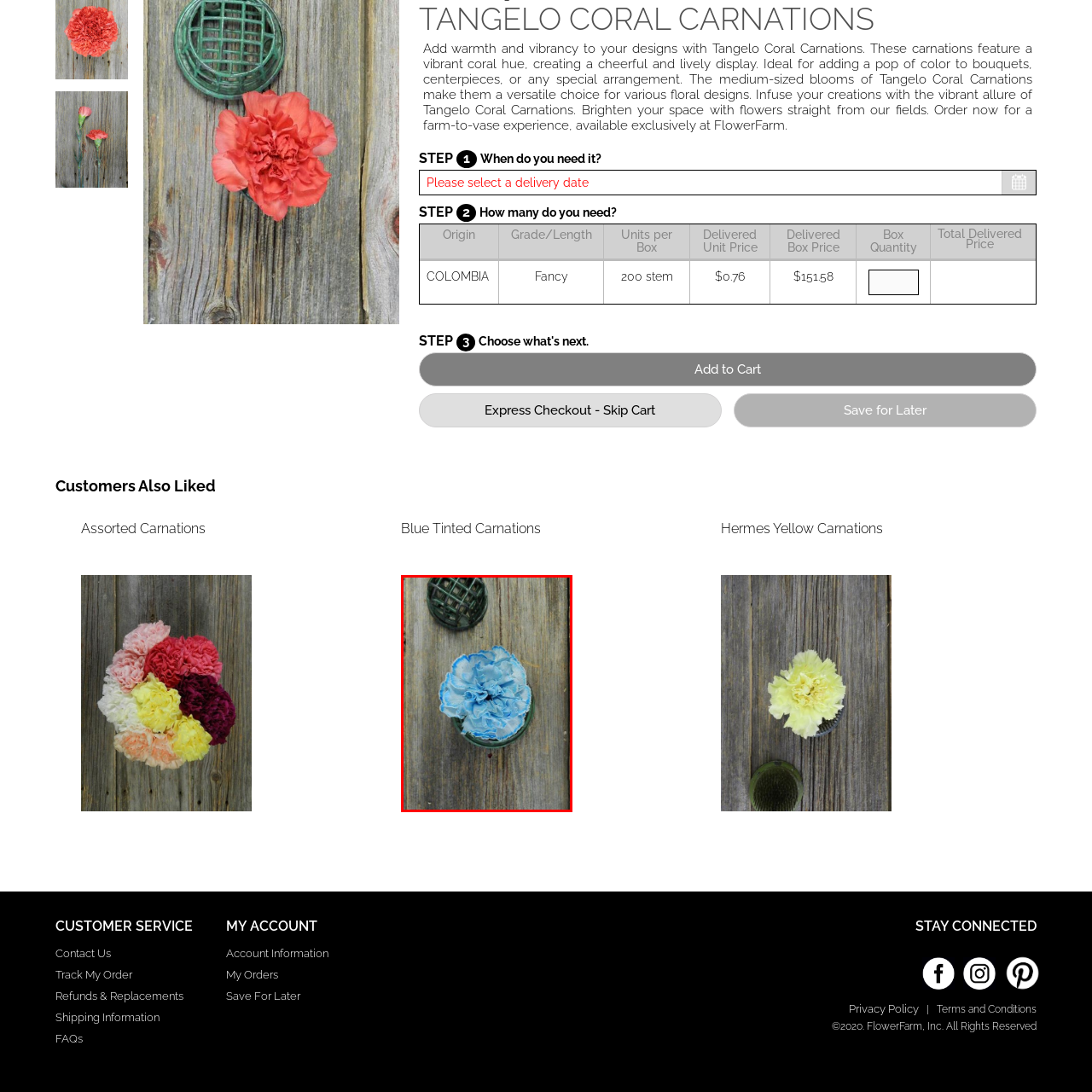Describe in detail the visual content enclosed by the red bounding box.

The image showcases a delicate blue carnation, characterized by its frilled, layered petals that create a visually stunning texture. The flower is nestled within a green floral foam holder, designed to support its stems securely in arrangements. Above it, a green mesh floral support can be seen, hinting at its use in floral design for stability. The setting features a rustic wooden background, which enhances the flower's vibrant color while adding a warm and natural touch to the composition. This harmonious display captures the essence of floral artistry, making it perfect for event decoration or personal arrangements.